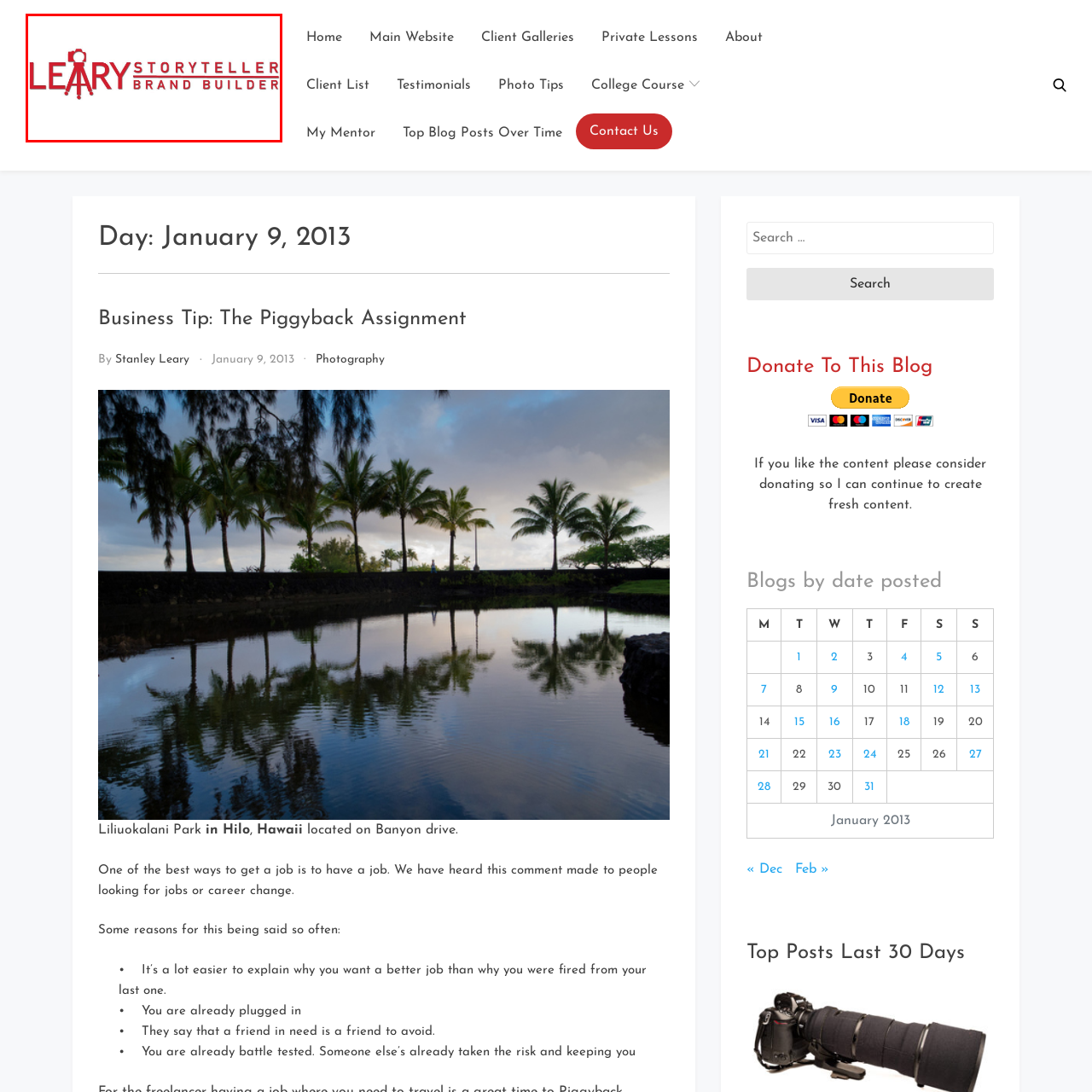Focus on the content inside the red-outlined area of the image and answer the ensuing question in detail, utilizing the information presented: What is the style of the font used for 'Storyteller' and 'Brand Builder'?

The words 'Storyteller' and 'Brand Builder' are styled in a clean, modern font, which enhances the professional look of the logo and suggests a contemporary approach to branding and marketing services.